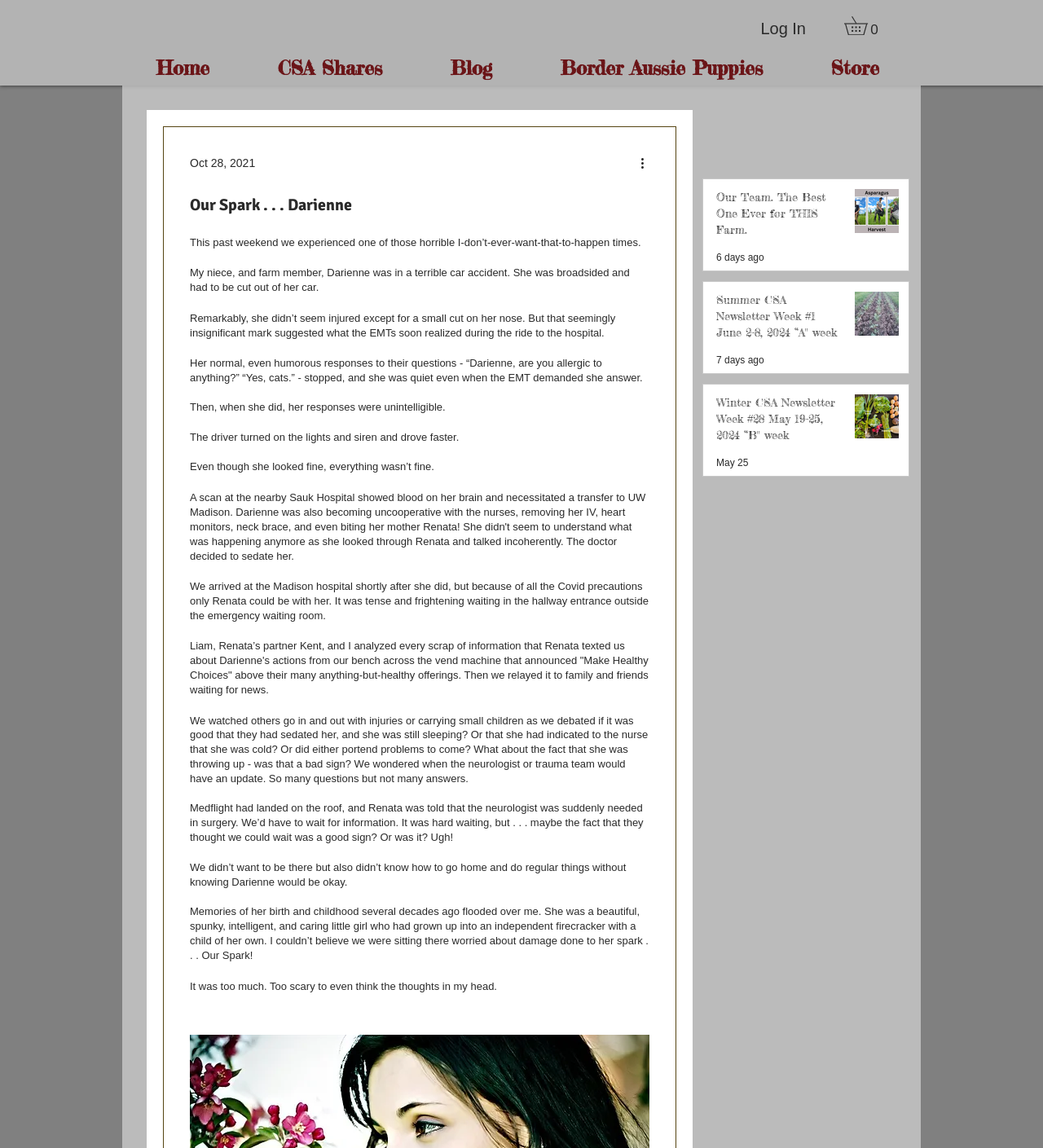How many items are in the cart?
Please give a detailed and elaborate answer to the question.

I found a button with the text 'Cart with 0 items', which suggests that there are no items in the cart.